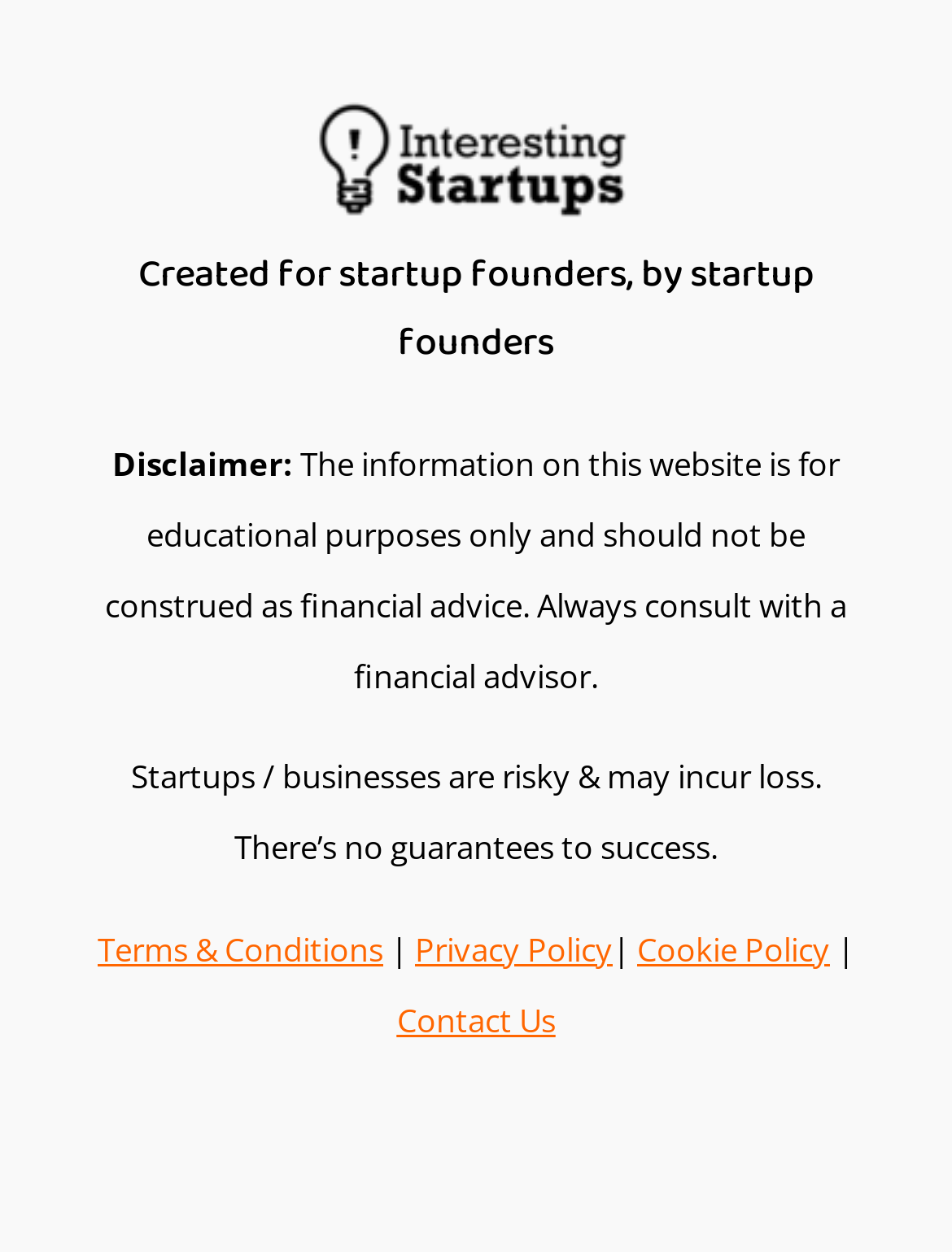Using the provided element description "Terms & Conditions", determine the bounding box coordinates of the UI element.

[0.103, 0.741, 0.403, 0.776]